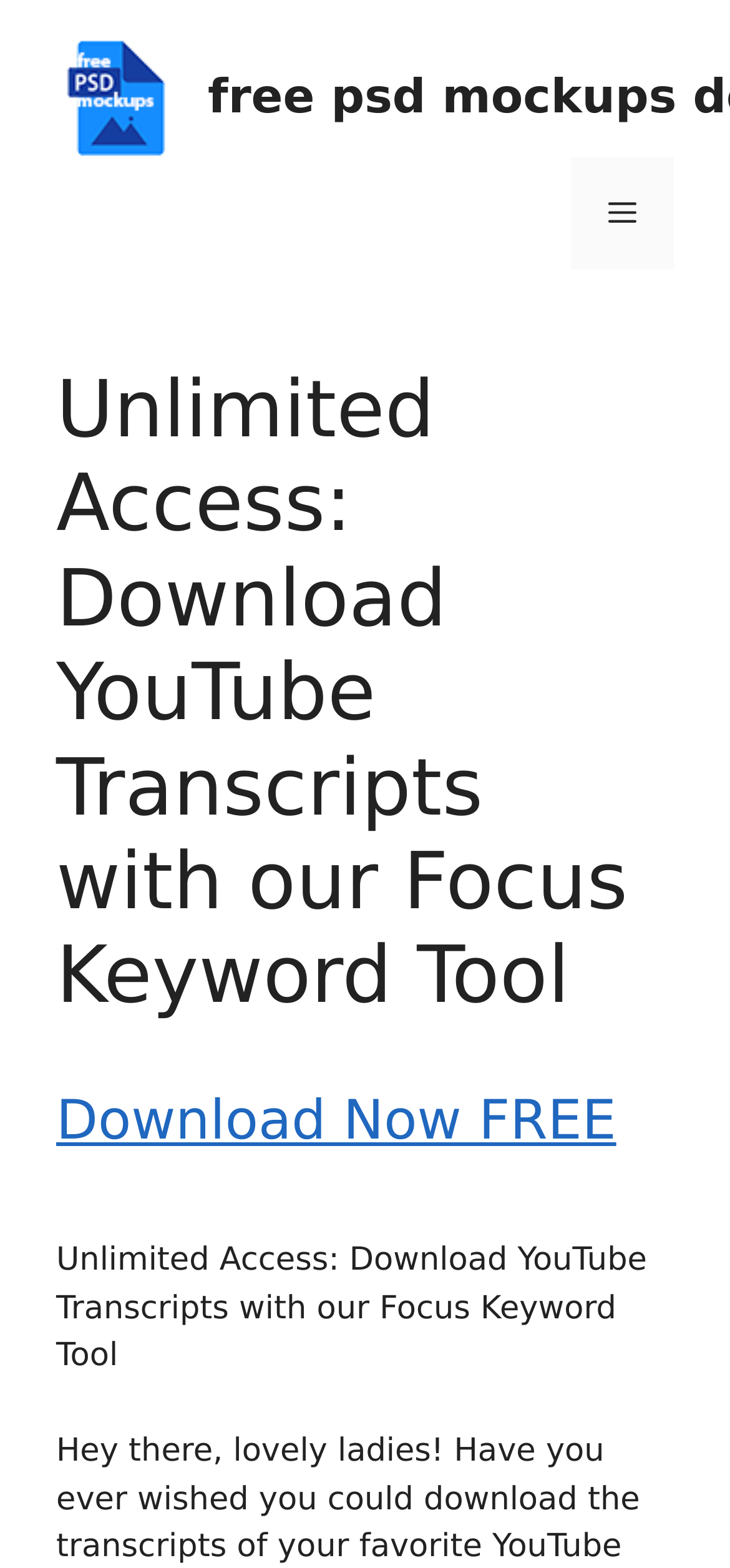Using the webpage screenshot, locate the HTML element that fits the following description and provide its bounding box: "Download Now FREE".

[0.077, 0.694, 0.844, 0.734]